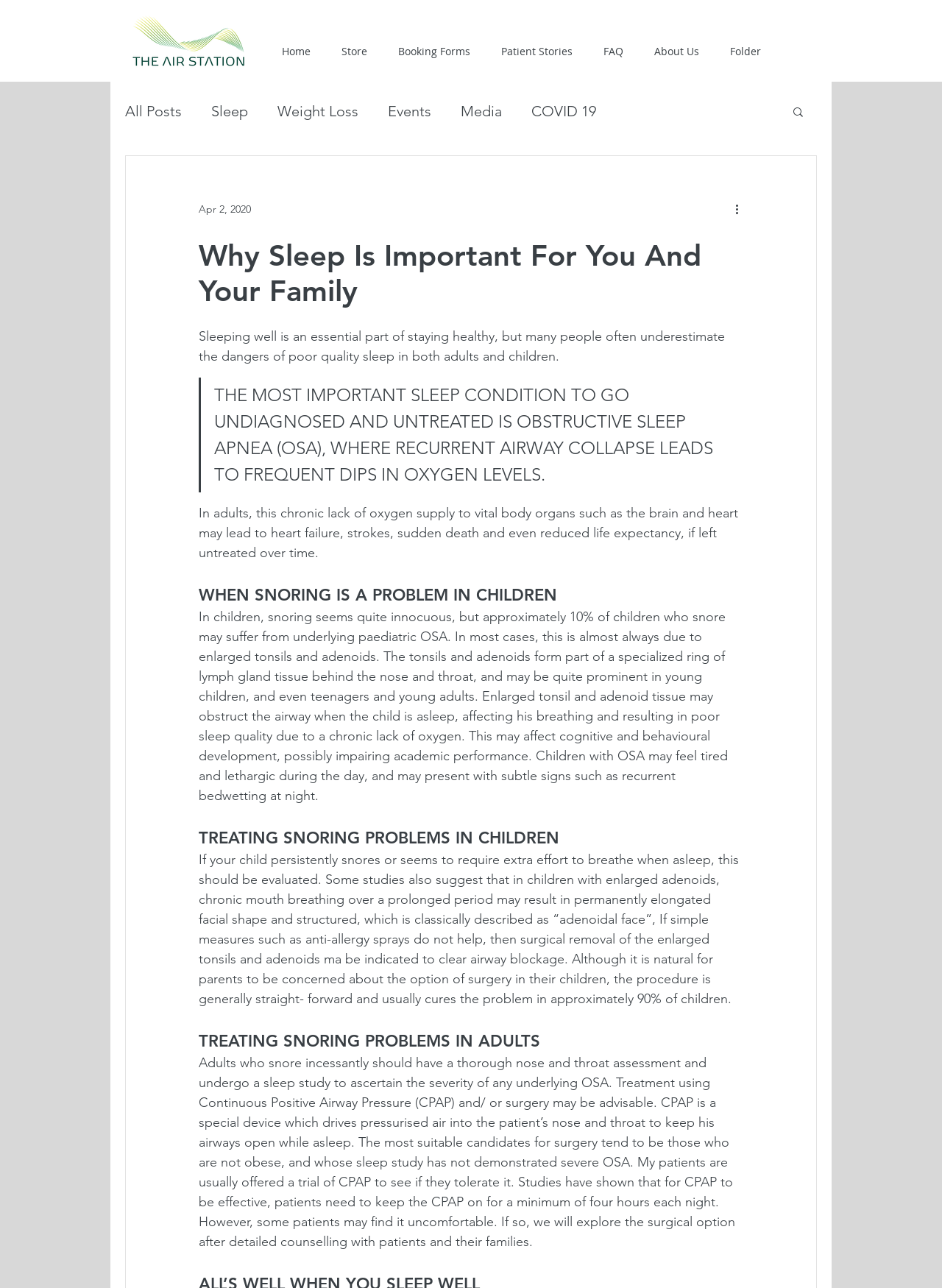Bounding box coordinates are to be given in the format (top-left x, top-left y, bottom-right x, bottom-right y). All values must be floating point numbers between 0 and 1. Provide the bounding box coordinate for the UI element described as: Media

[0.489, 0.079, 0.533, 0.093]